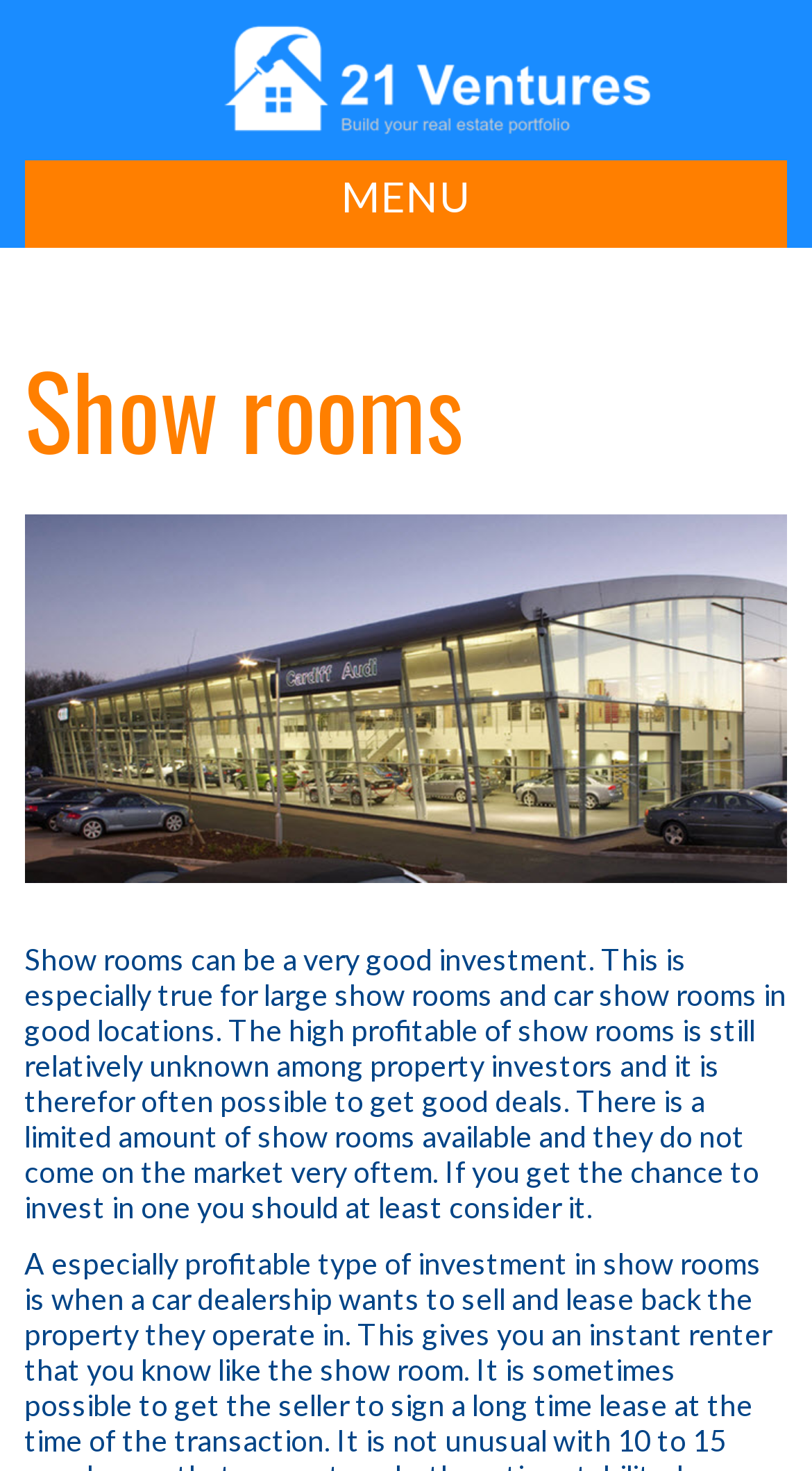Identify the bounding box of the UI component described as: "parent_node: MENU".

[0.269, 0.014, 0.808, 0.095]